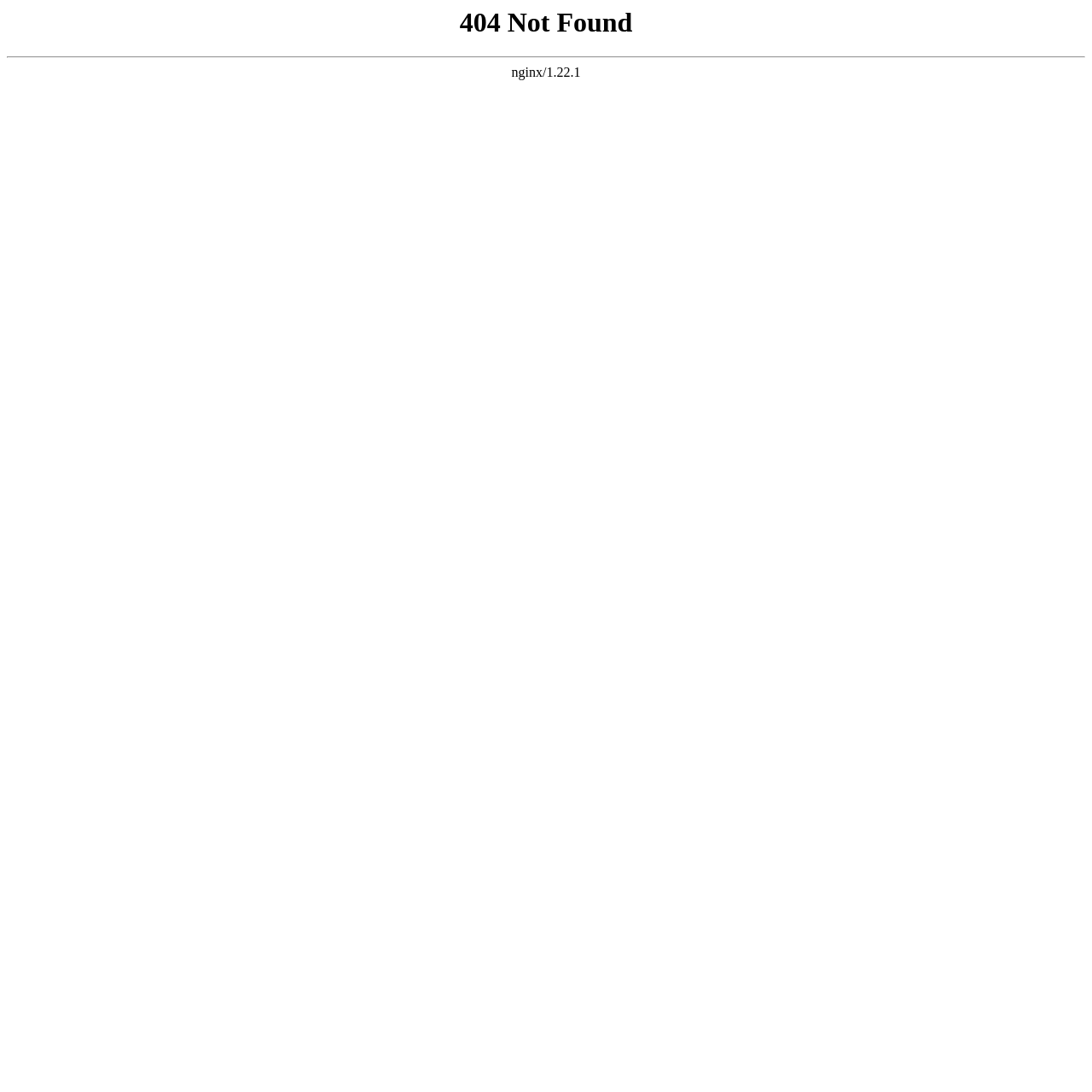Please identify and generate the text content of the webpage's main heading.

404 Not Found